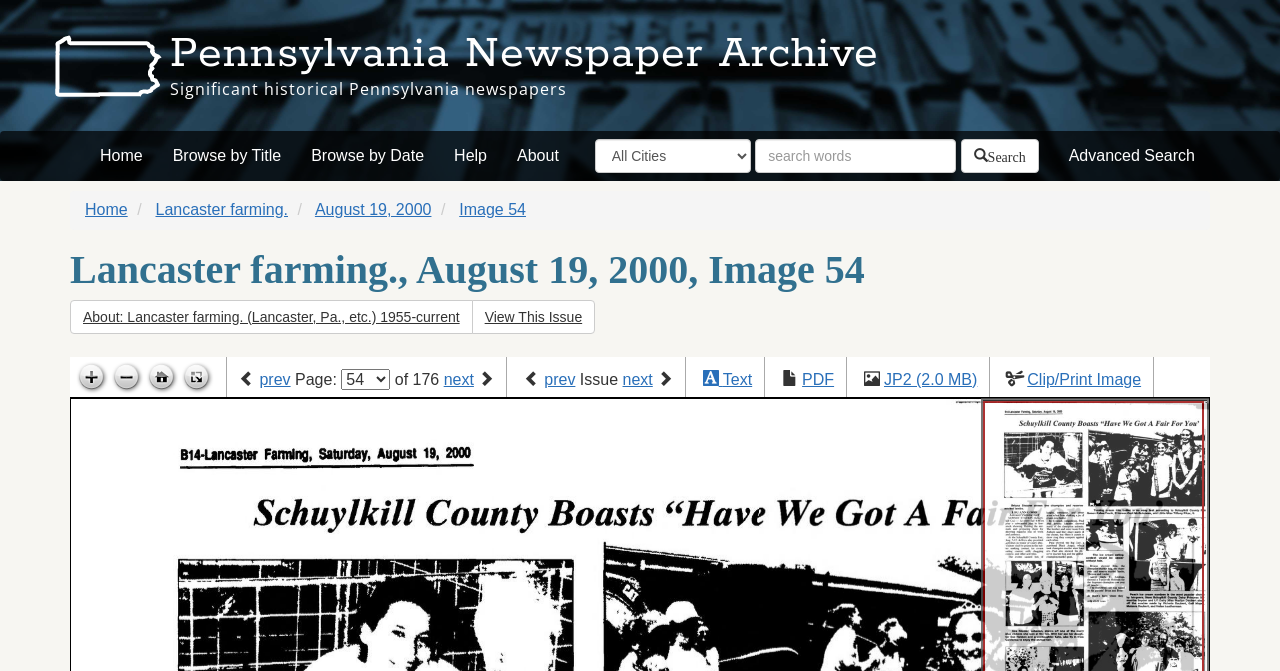Please identify the bounding box coordinates of the element's region that needs to be clicked to fulfill the following instruction: "Browse by title". The bounding box coordinates should consist of four float numbers between 0 and 1, i.e., [left, top, right, bottom].

[0.123, 0.195, 0.231, 0.27]